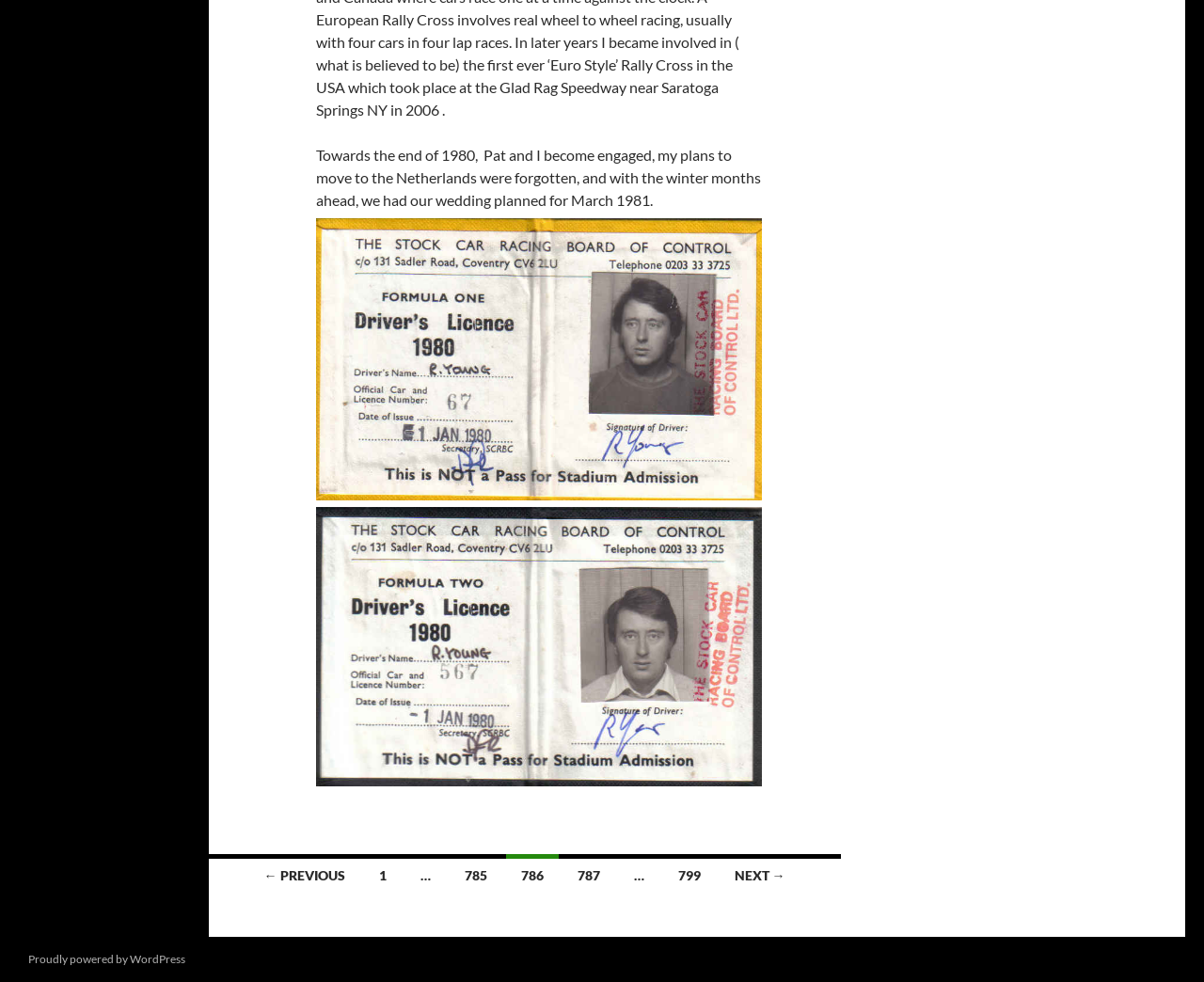Pinpoint the bounding box coordinates of the area that should be clicked to complete the following instruction: "Go to the previous page". The coordinates must be given as four float numbers between 0 and 1, i.e., [left, top, right, bottom].

[0.207, 0.87, 0.299, 0.908]